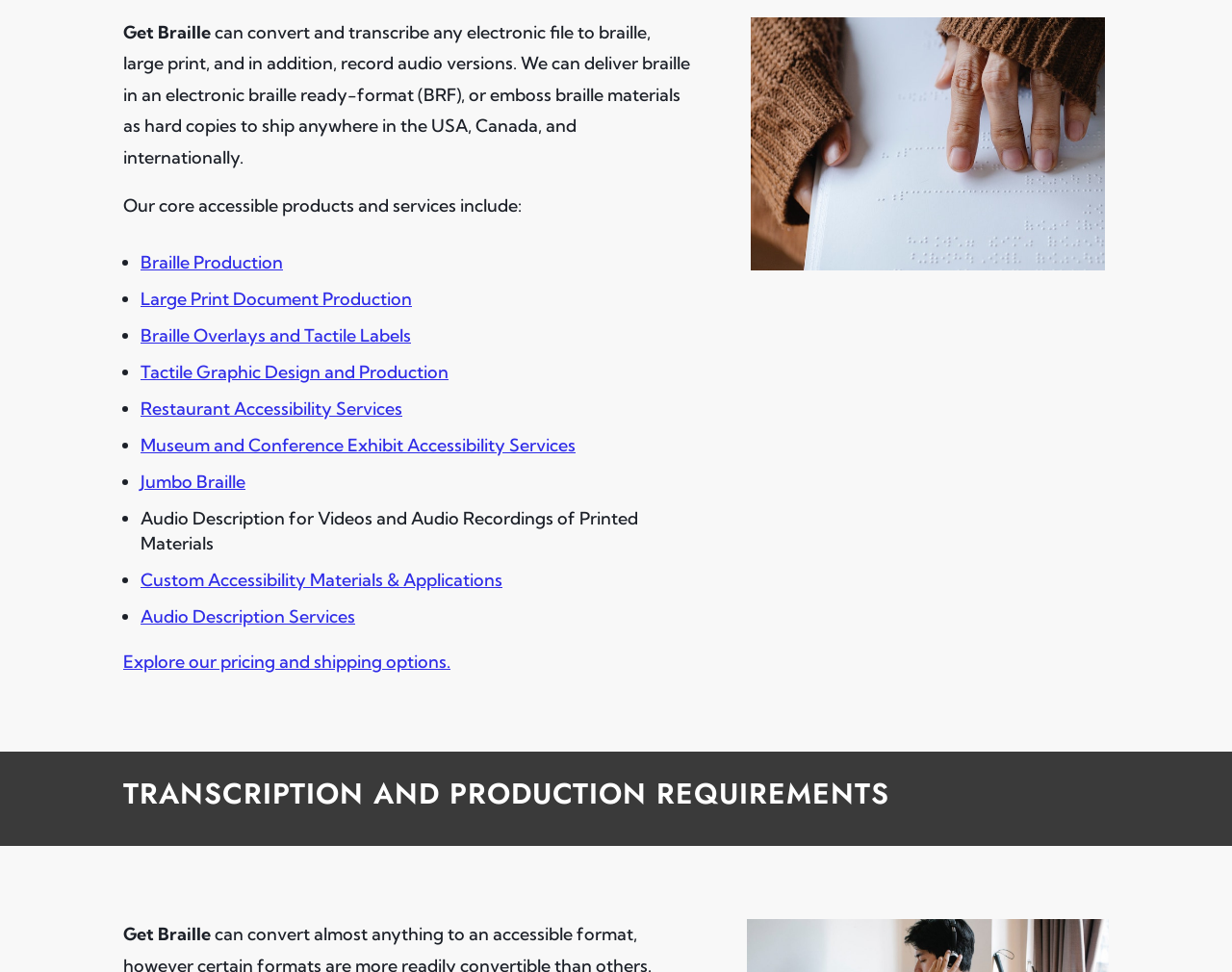Specify the bounding box coordinates for the region that must be clicked to perform the given instruction: "Get information on Restaurant Accessibility Services".

[0.114, 0.409, 0.327, 0.432]